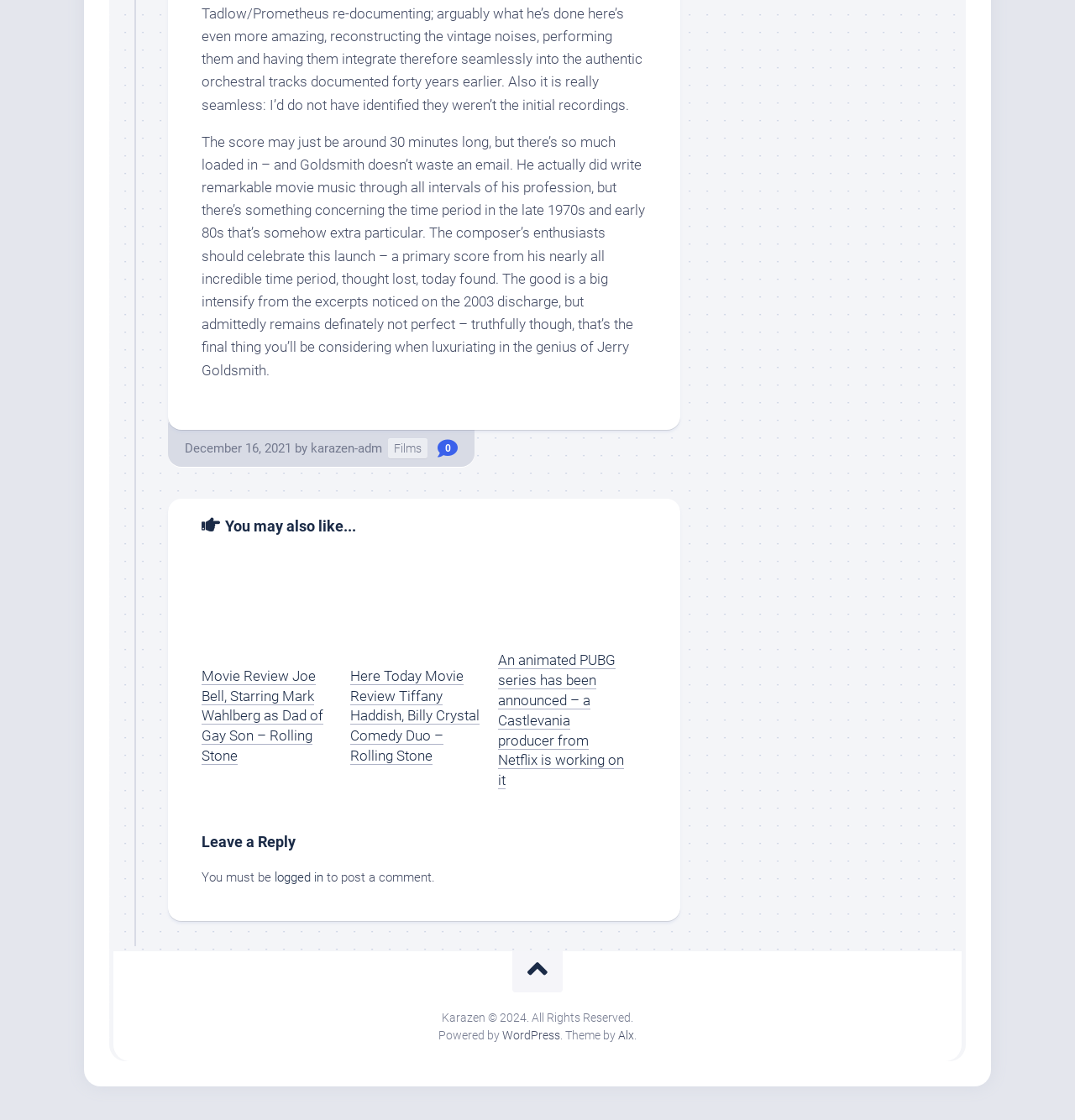Please determine the bounding box coordinates of the element to click on in order to accomplish the following task: "Go to the author's homepage". Ensure the coordinates are four float numbers ranging from 0 to 1, i.e., [left, top, right, bottom].

[0.289, 0.393, 0.355, 0.407]